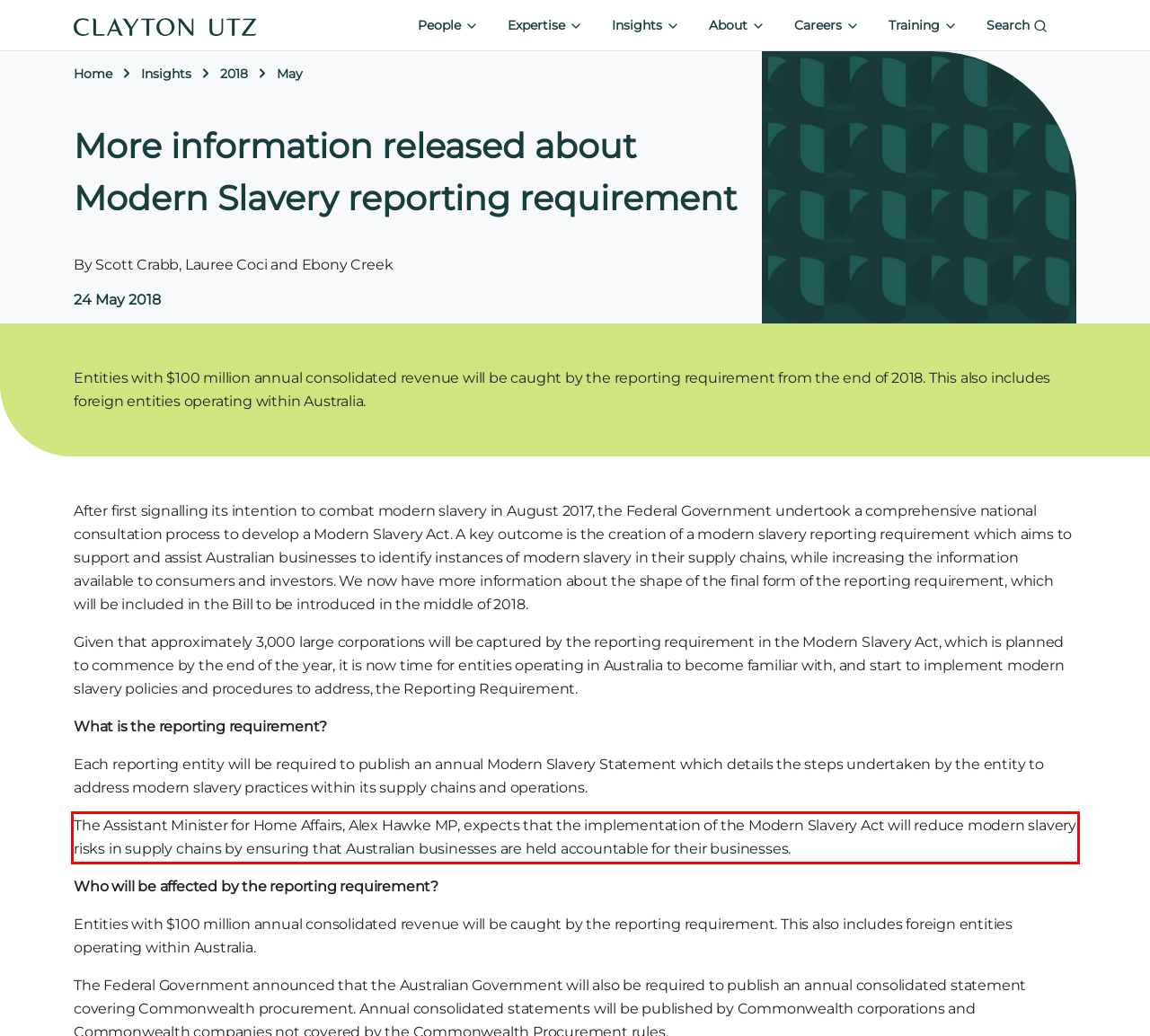Using the provided webpage screenshot, identify and read the text within the red rectangle bounding box.

The Assistant Minister for Home Affairs, Alex Hawke MP, expects that the implementation of the Modern Slavery Act will reduce modern slavery risks in supply chains by ensuring that Australian businesses are held accountable for their businesses.